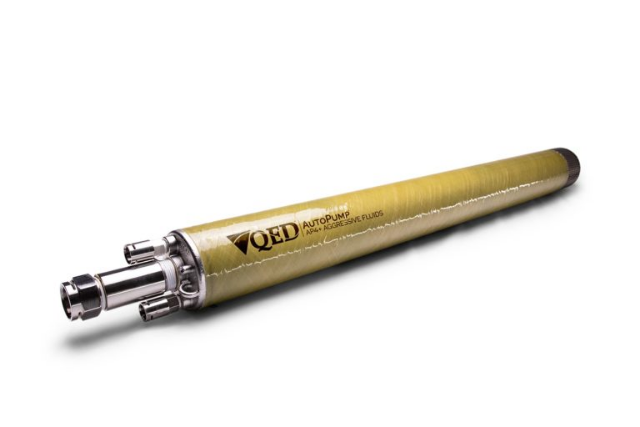Provide a brief response using a word or short phrase to this question:
What type of environments is the pump designed for?

Landfill applications